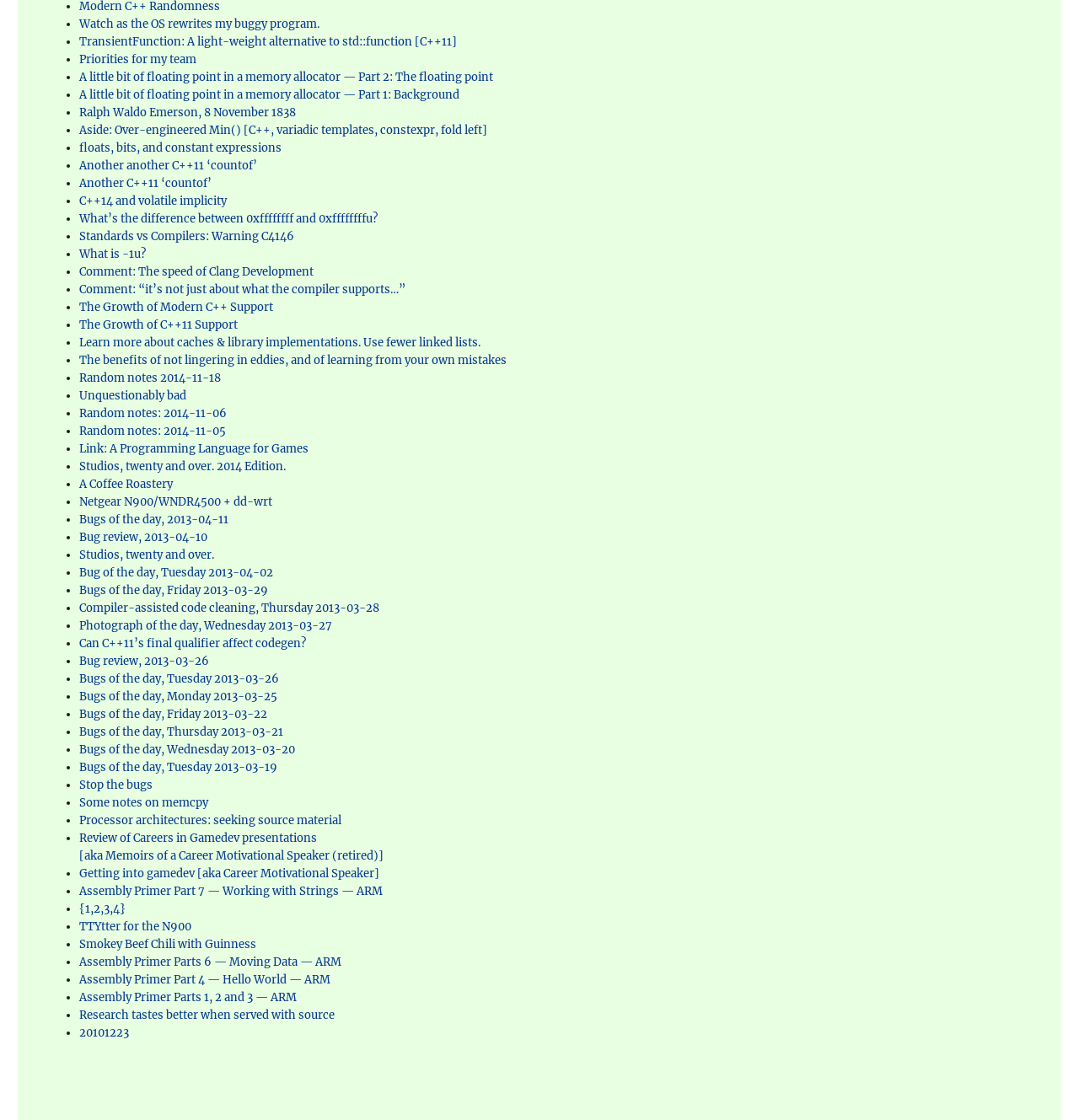Use a single word or phrase to answer the question: What is the format of the links on the webpage?

List